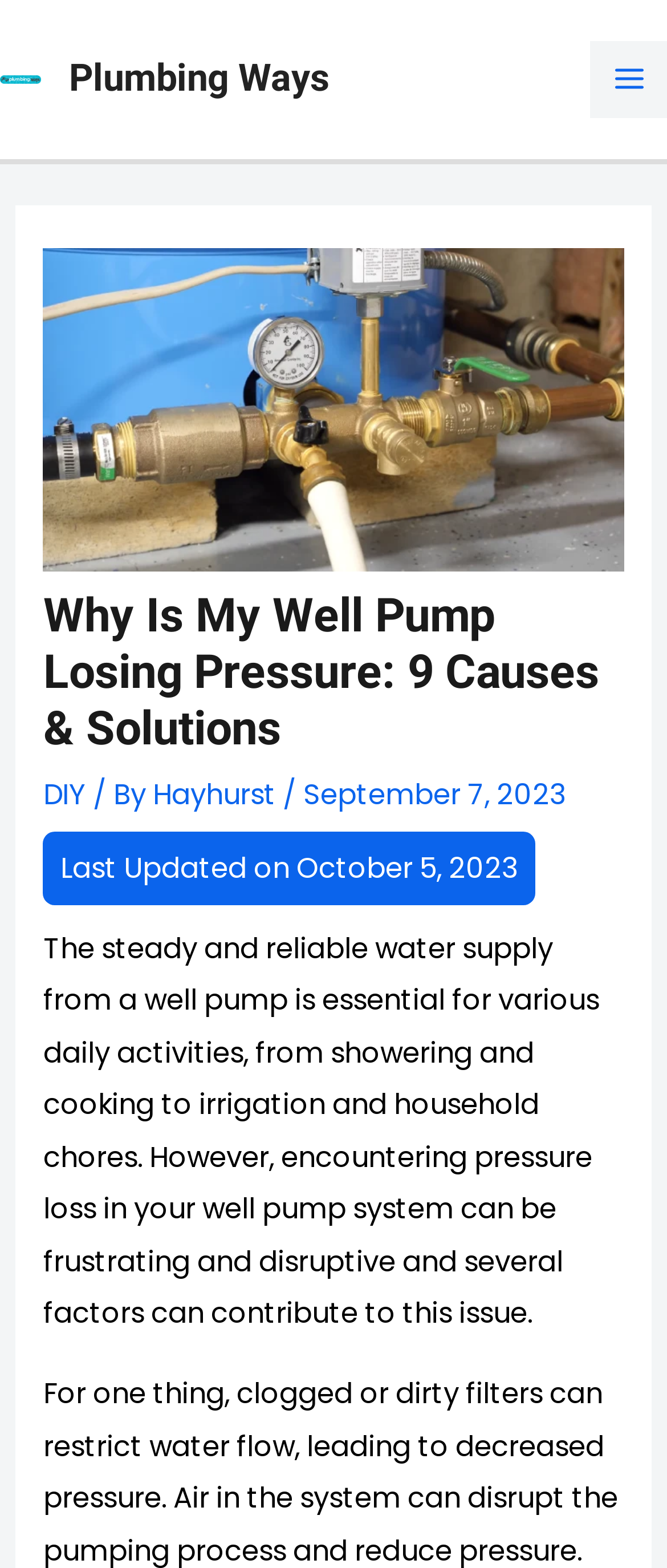Give a detailed account of the webpage's layout and content.

The webpage is about identifying and solving the mysterious reasons behind a well pump's pressure loss. At the top left corner, there is a logo of "Plumbing Ways" with a link to the website. Next to the logo, there is a link to "Plumbing Ways" with a wider range. On the top right corner, there is a "Main Menu" button.

Below the top section, there is a large header area that spans almost the entire width of the page. Within this area, there is an image related to well pumps, followed by a heading that reads "Why Is My Well Pump Losing Pressure: 9 Causes & Solutions". Underneath the heading, there are links to "DIY" and the author's name "Hayhurst", separated by a "By" text. The date "September 7, 2023" is also displayed in this section.

Further down, there is a text that reads "Last Updated on October 5, 2023". Below this, there is a paragraph of text that explains the importance of a steady and reliable water supply from a well pump and how encountering pressure loss can be frustrating and disruptive.